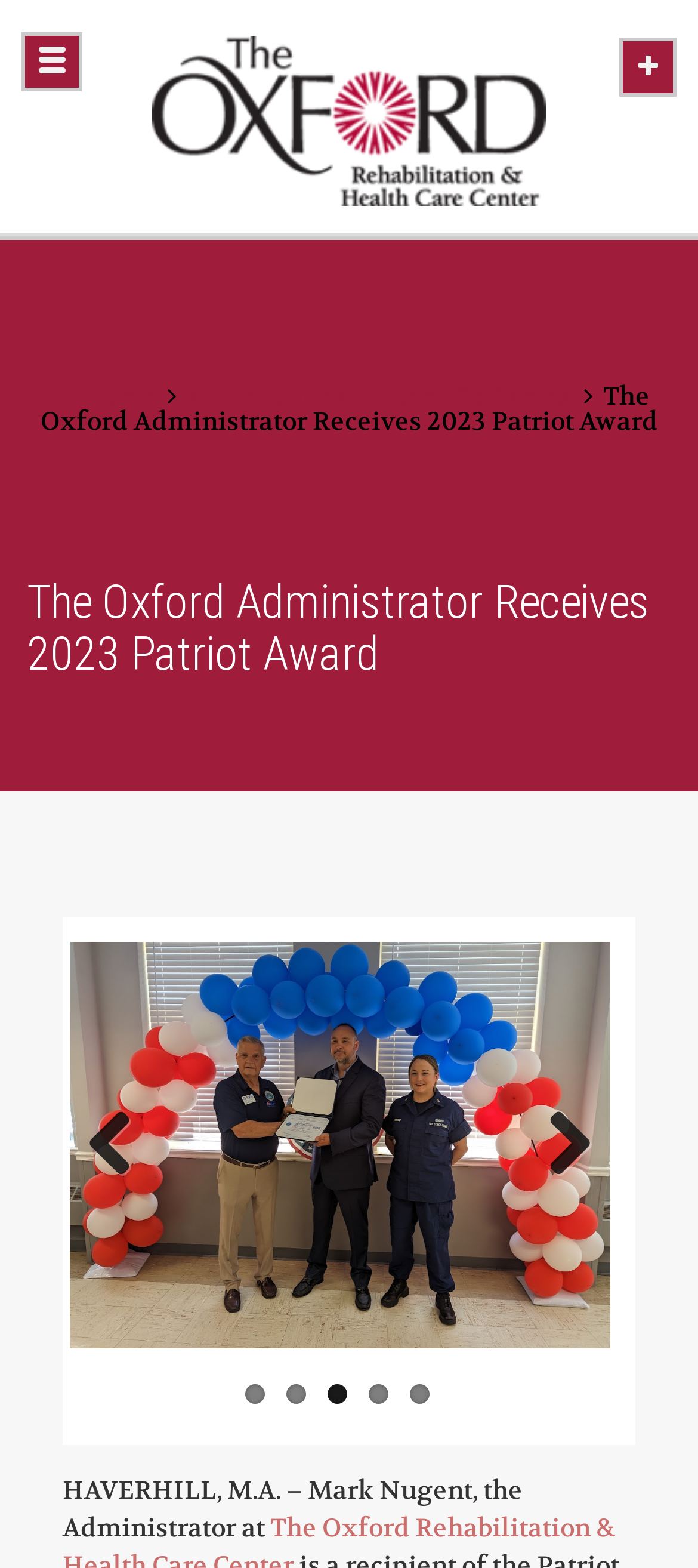Please find the bounding box coordinates of the clickable region needed to complete the following instruction: "Navigate to the next page". The bounding box coordinates must consist of four float numbers between 0 and 1, i.e., [left, top, right, bottom].

[0.746, 0.703, 0.849, 0.749]